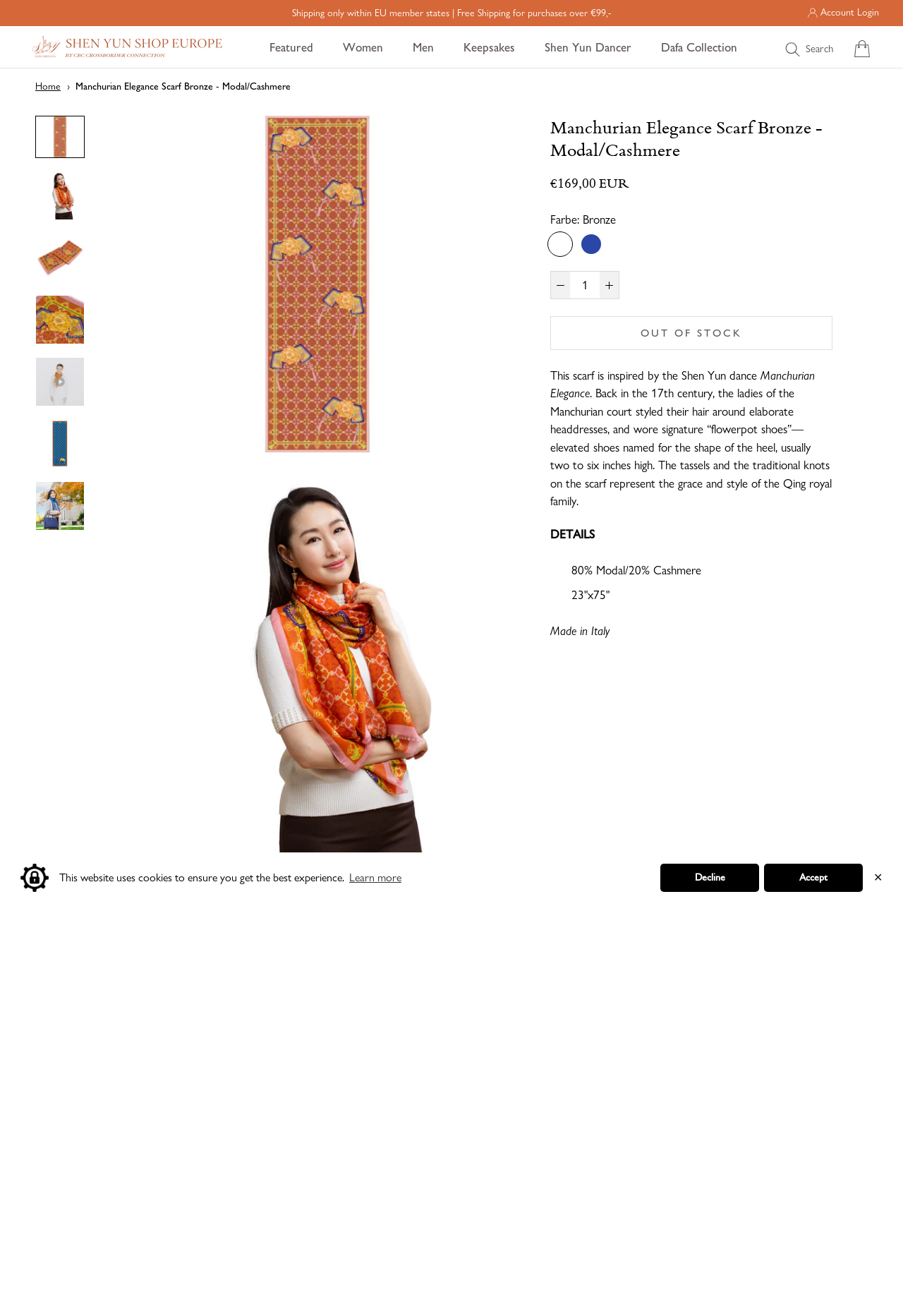Pinpoint the bounding box coordinates of the area that must be clicked to complete this instruction: "Click the search button".

[0.869, 0.03, 0.886, 0.042]